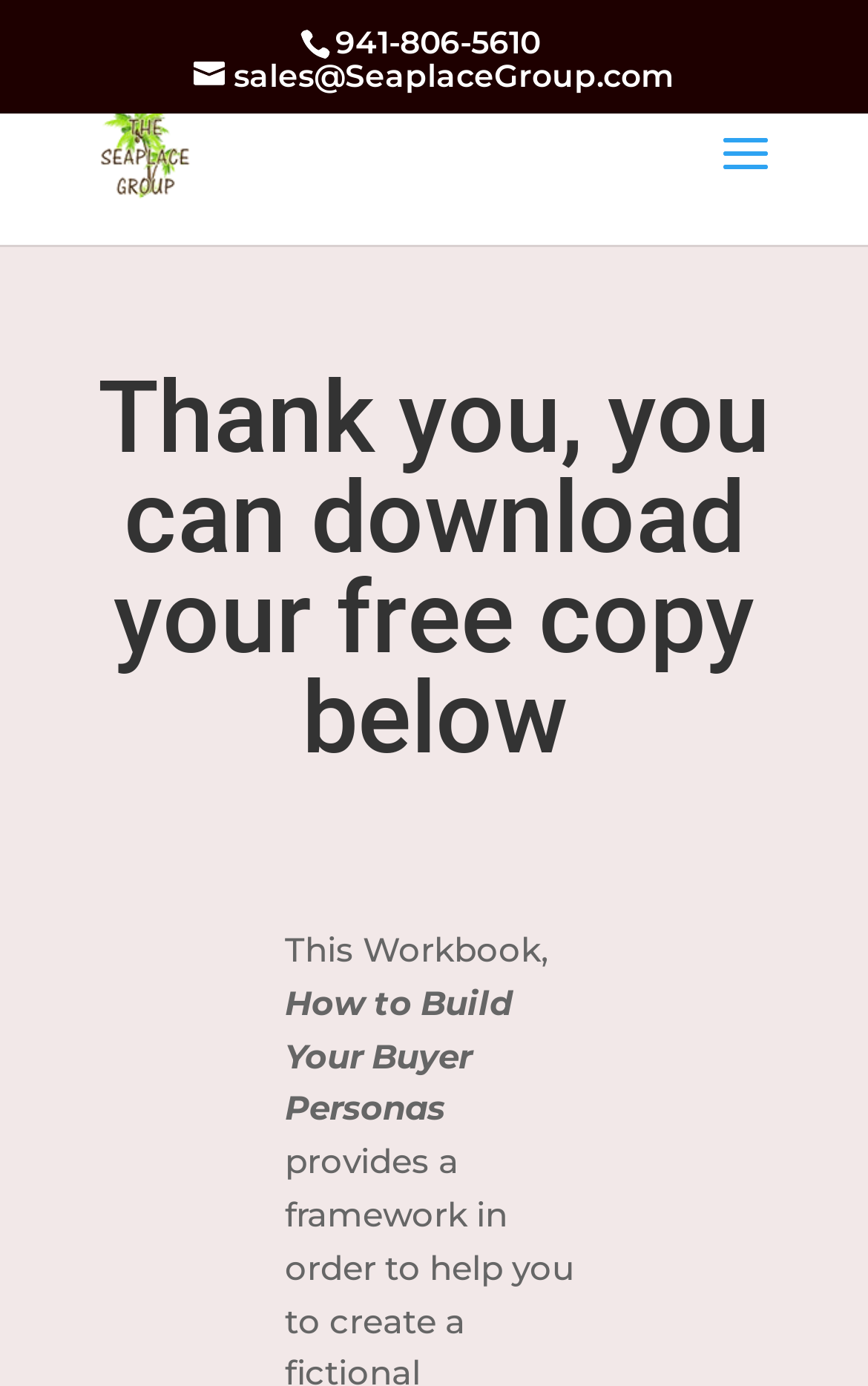What action can be taken with the workbook?
Answer with a single word or phrase, using the screenshot for reference.

Download